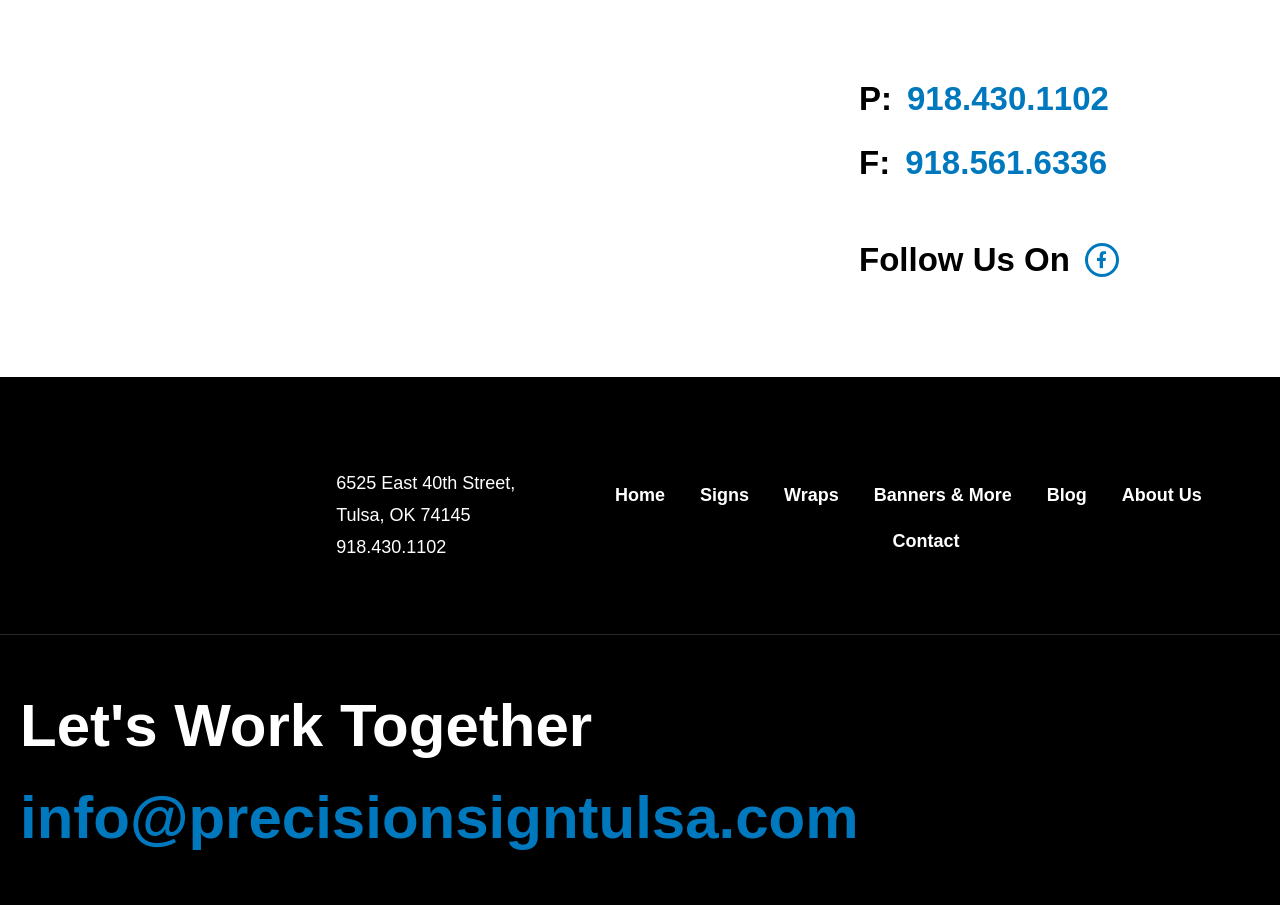Identify the bounding box coordinates of the clickable region to carry out the given instruction: "Click on the 'HOME' link".

None